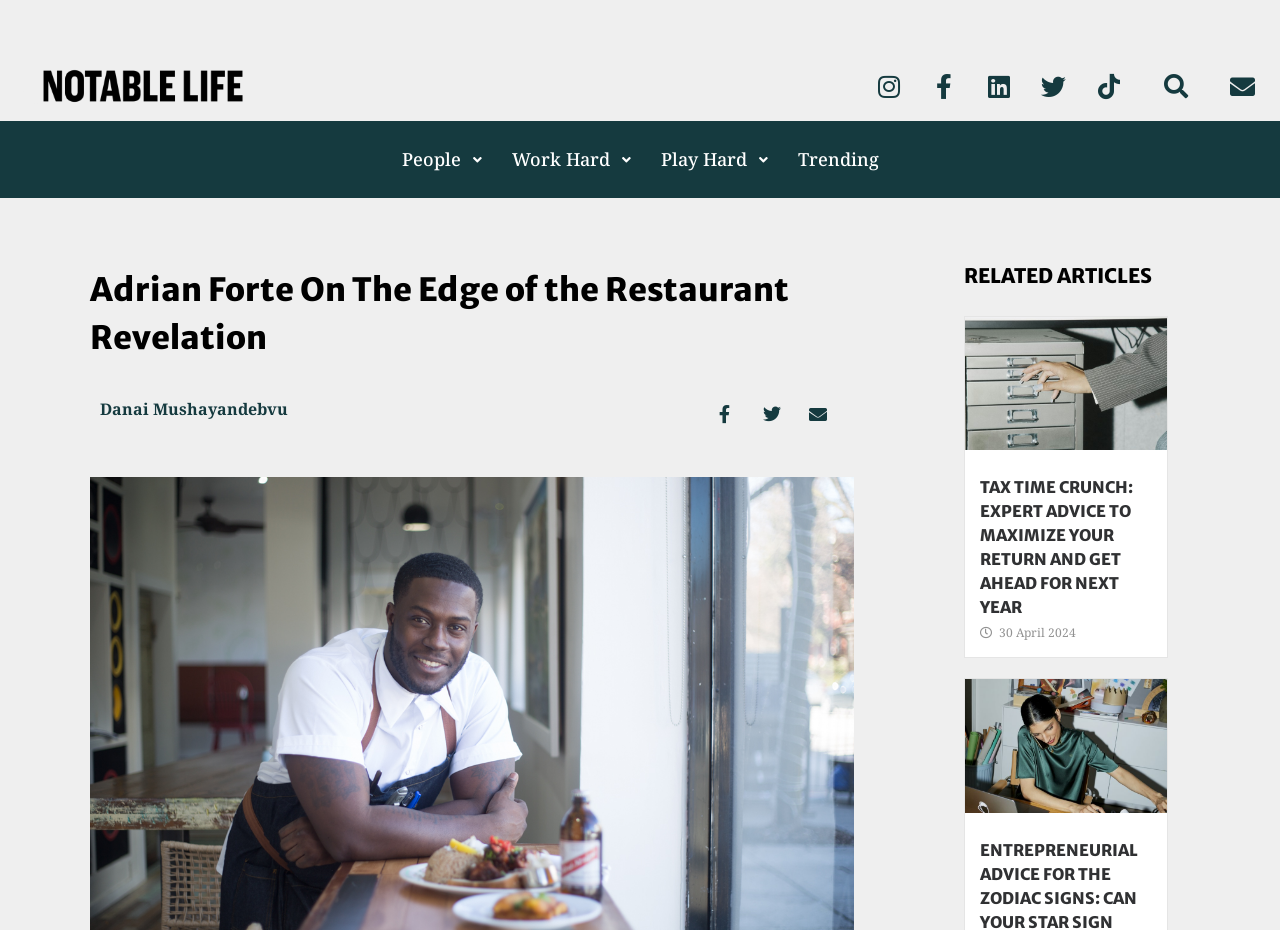Determine the coordinates of the bounding box that should be clicked to complete the instruction: "Watch YouTube videos". The coordinates should be represented by four float numbers between 0 and 1: [left, top, right, bottom].

[0.316, 0.016, 0.582, 0.039]